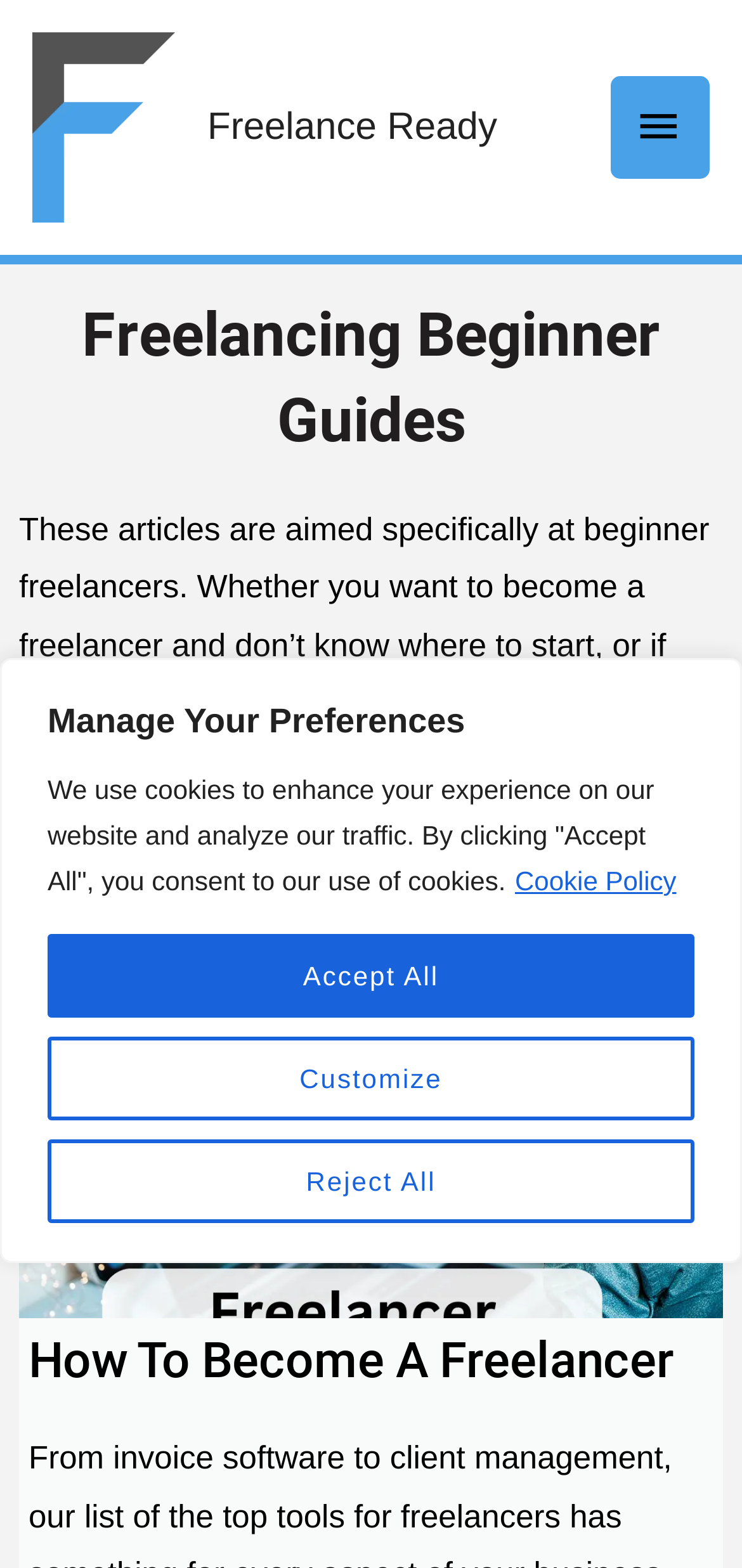Predict the bounding box of the UI element based on this description: "Customize".

[0.064, 0.661, 0.936, 0.715]